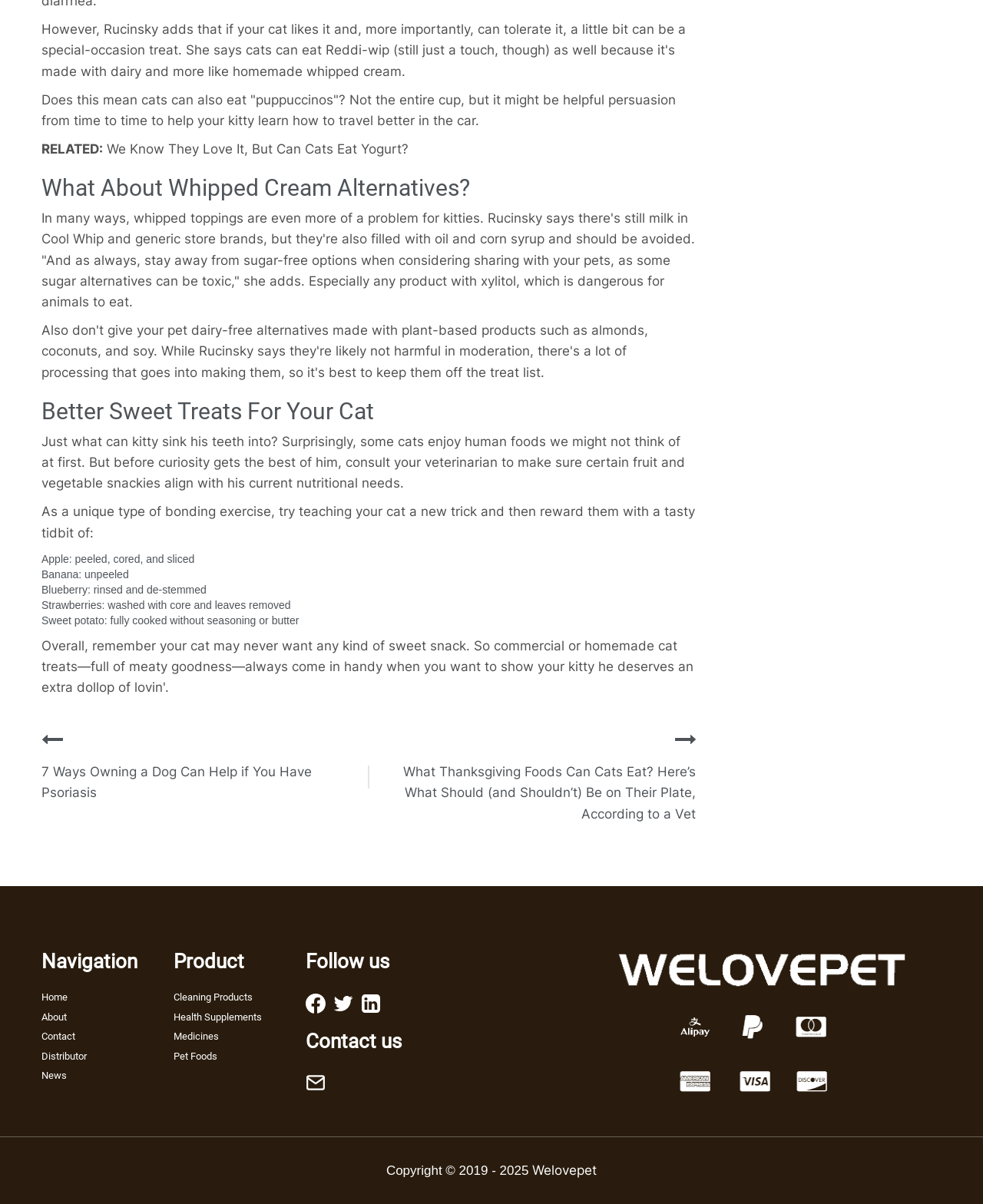Can you specify the bounding box coordinates for the region that should be clicked to fulfill this instruction: "Click on 'Pet Foods'".

[0.177, 0.872, 0.288, 0.882]